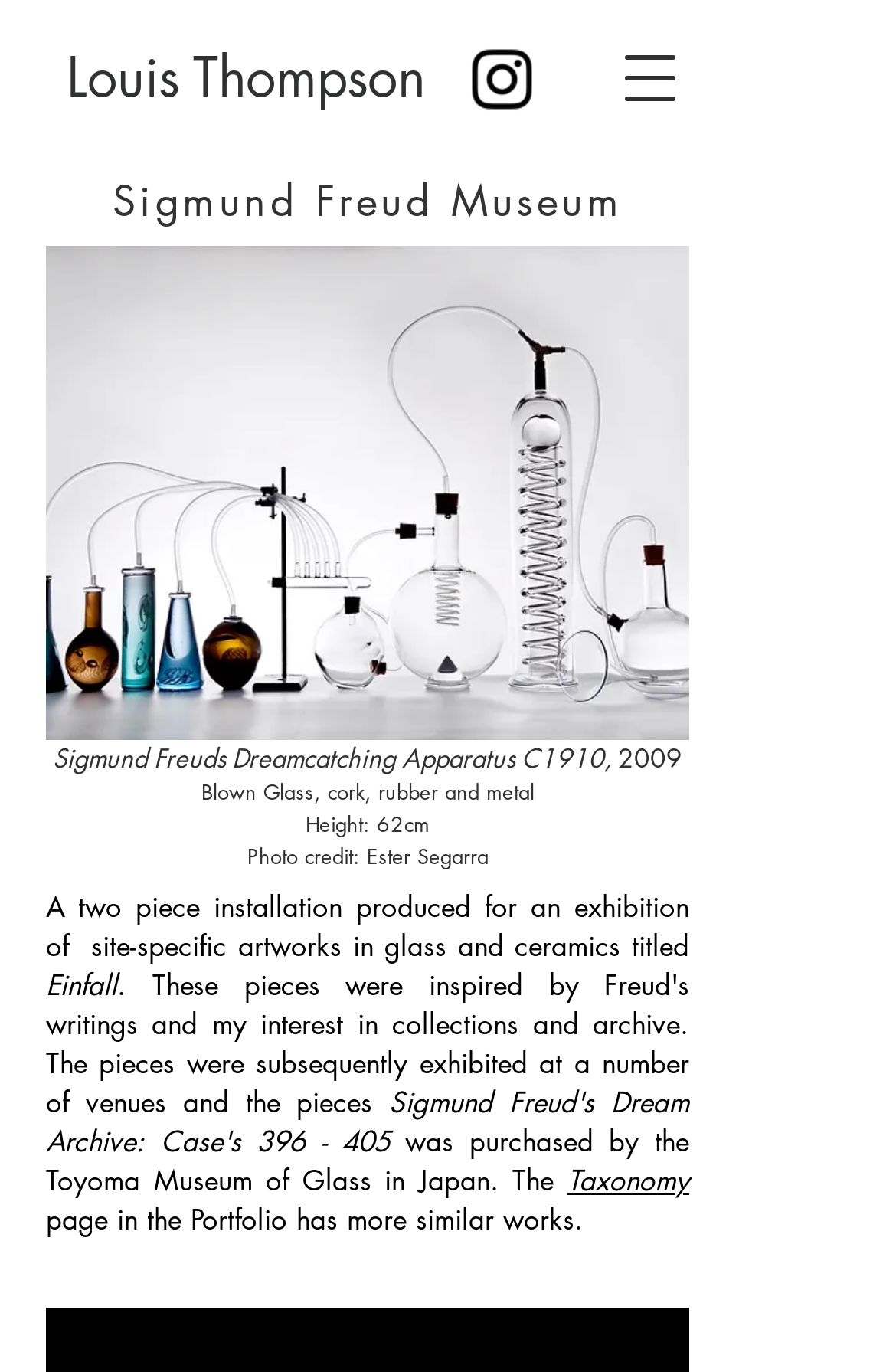Using the element description: "Louis Thompson", determine the bounding box coordinates for the specified UI element. The coordinates should be four float numbers between 0 and 1, [left, top, right, bottom].

[0.074, 0.015, 0.479, 0.101]